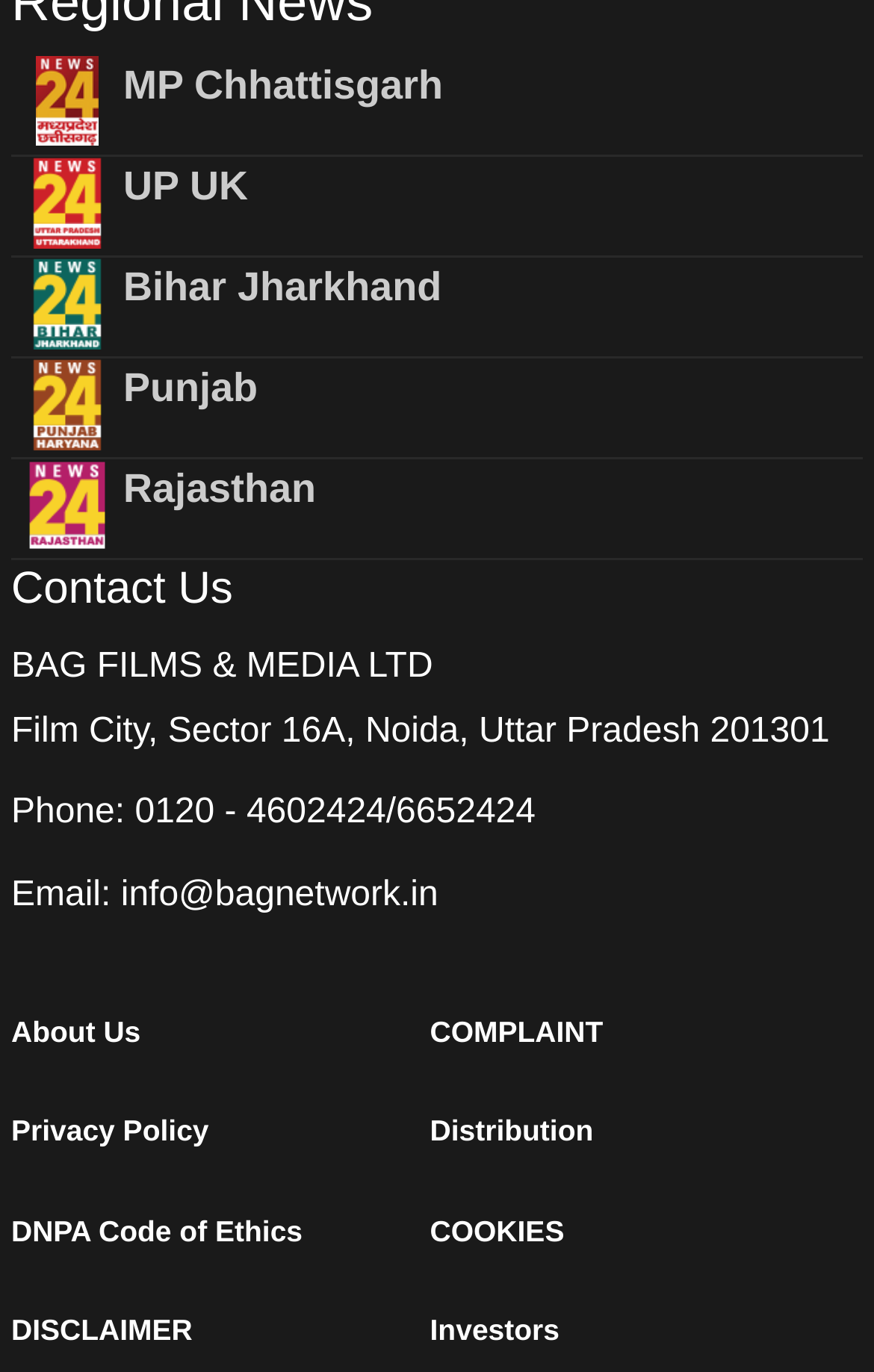What are the states mentioned?
Look at the image and respond with a one-word or short-phrase answer.

MP Chhattisgarh, UP UK, Bihar Jharkhand, Punjab, Rajasthan